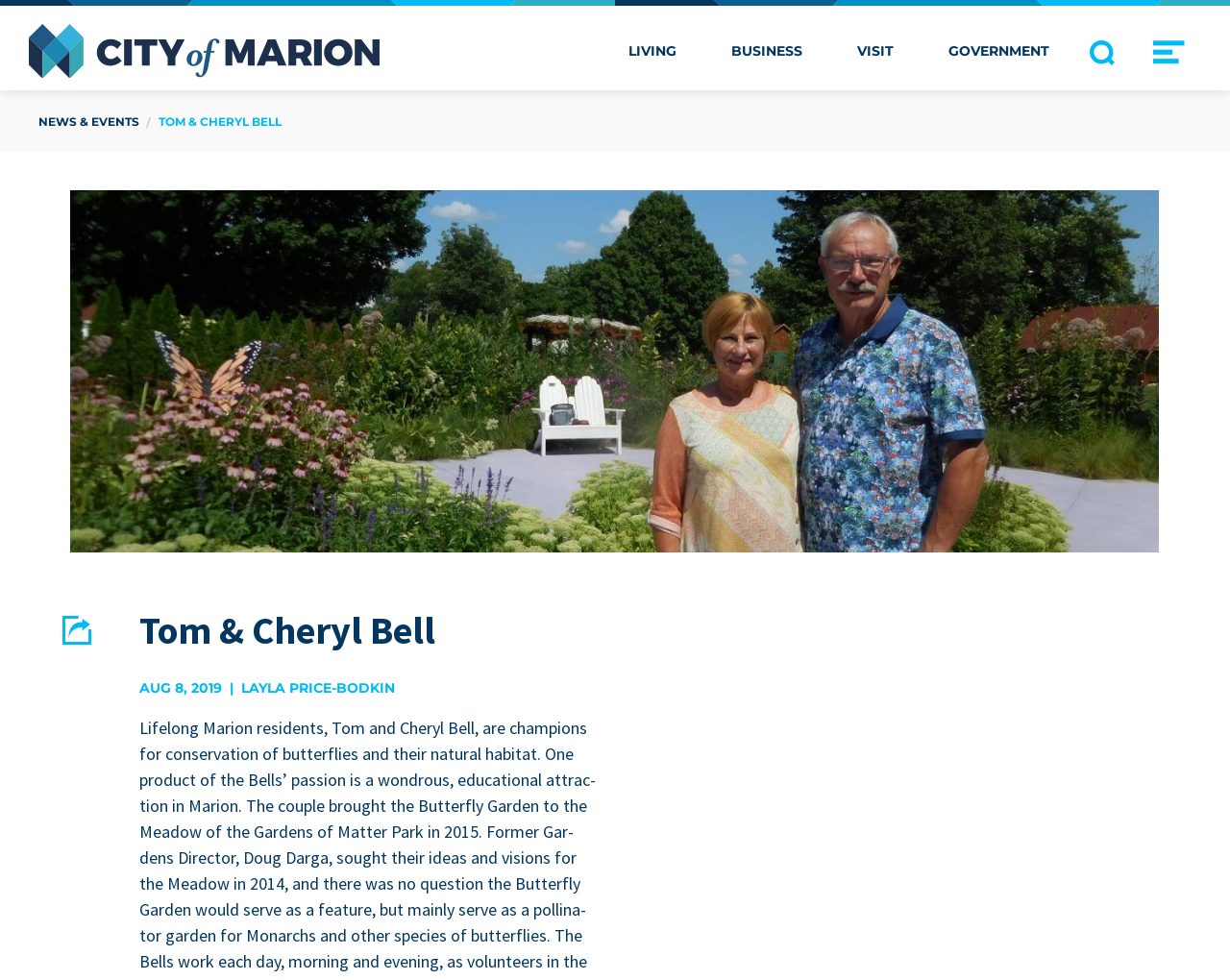Identify the bounding box coordinates of the area you need to click to perform the following instruction: "Share on FACEBOOK".

[0.171, 0.685, 0.278, 0.72]